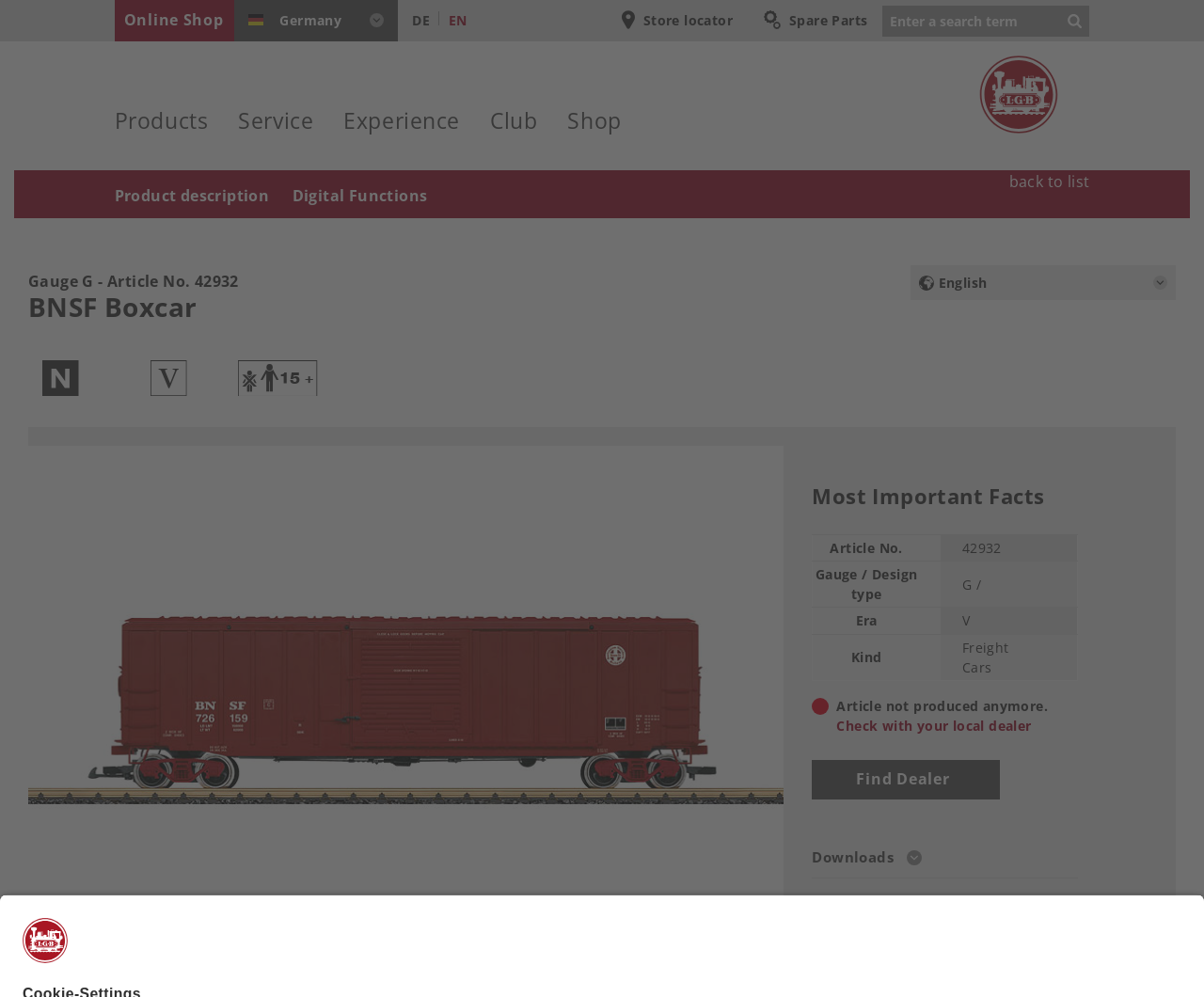Using the details in the image, give a detailed response to the question below:
What type of car is the BNSF boxcar?

I found this information by looking at the table under the 'Most Important Facts' heading, where it is listed as 'Kind' with the value 'Freight Cars'.